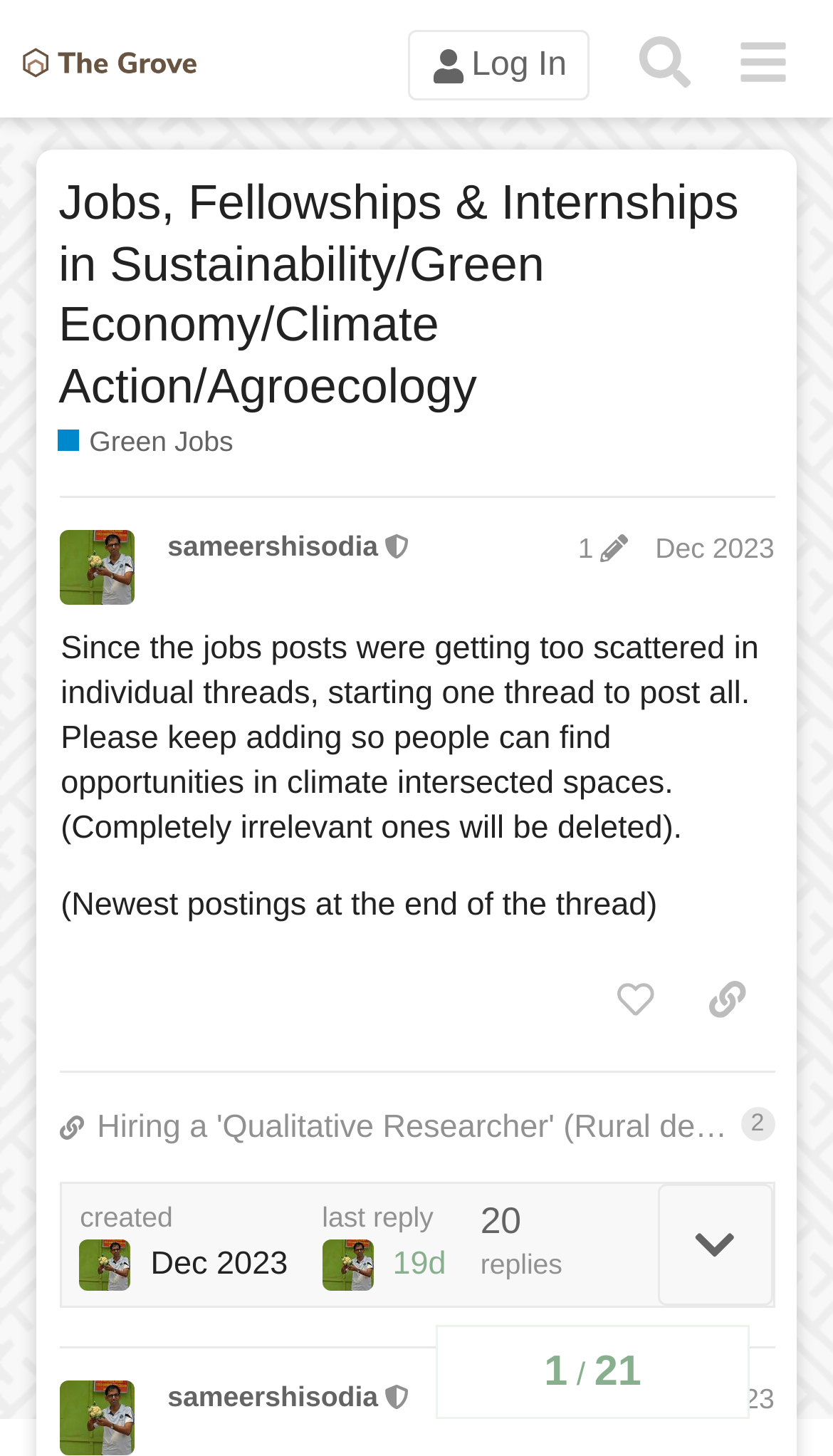What is the topic of the thread?
Answer the question with a detailed explanation, including all necessary information.

I determined the answer by looking at the heading 'Jobs, Fellowships & Internships in Sustainability/Green Economy/Climate Action/Agroecology', which suggests that the topic of the thread is related to jobs in sustainability.